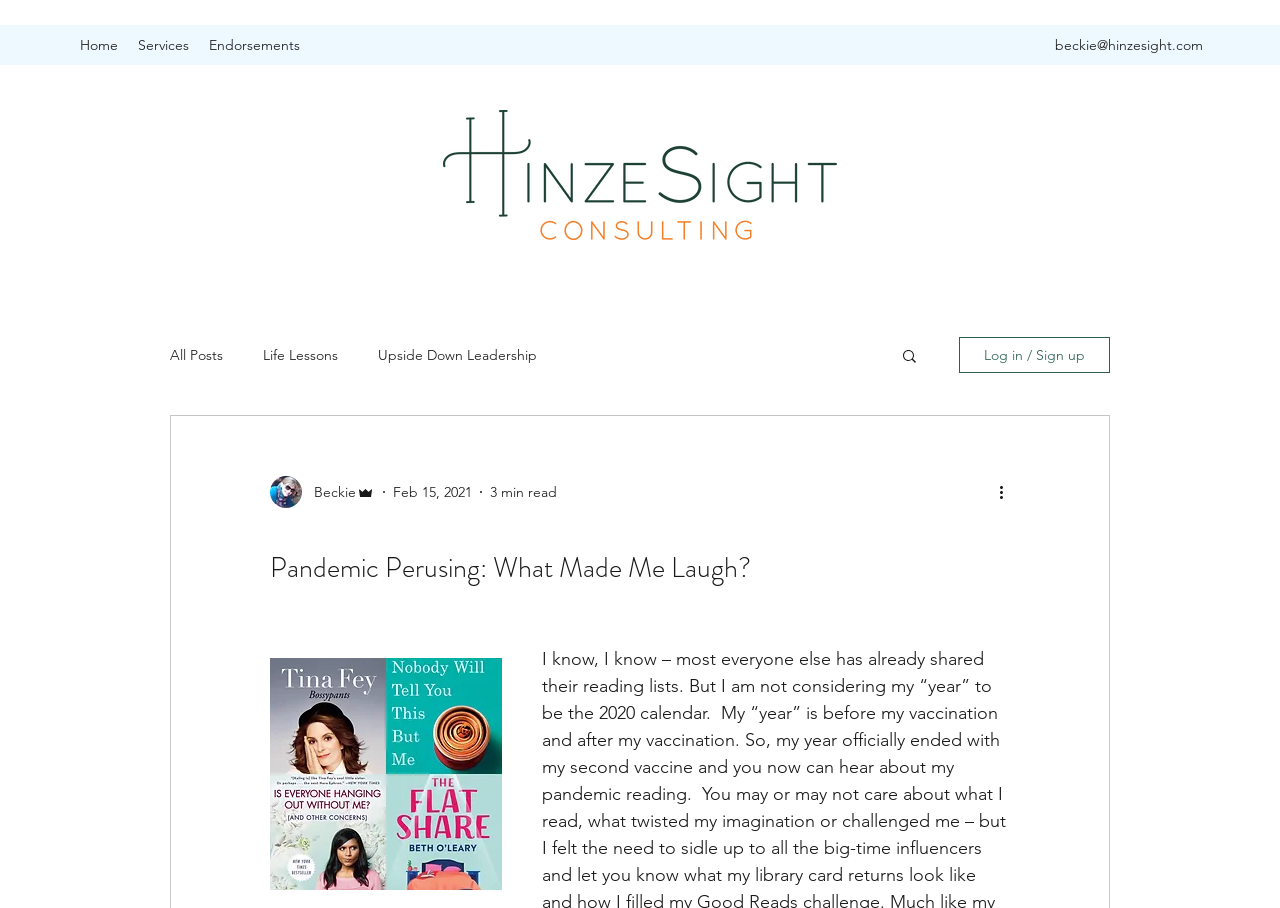What is the estimated reading time of the blog post?
Please provide a single word or phrase as your answer based on the screenshot.

3 min